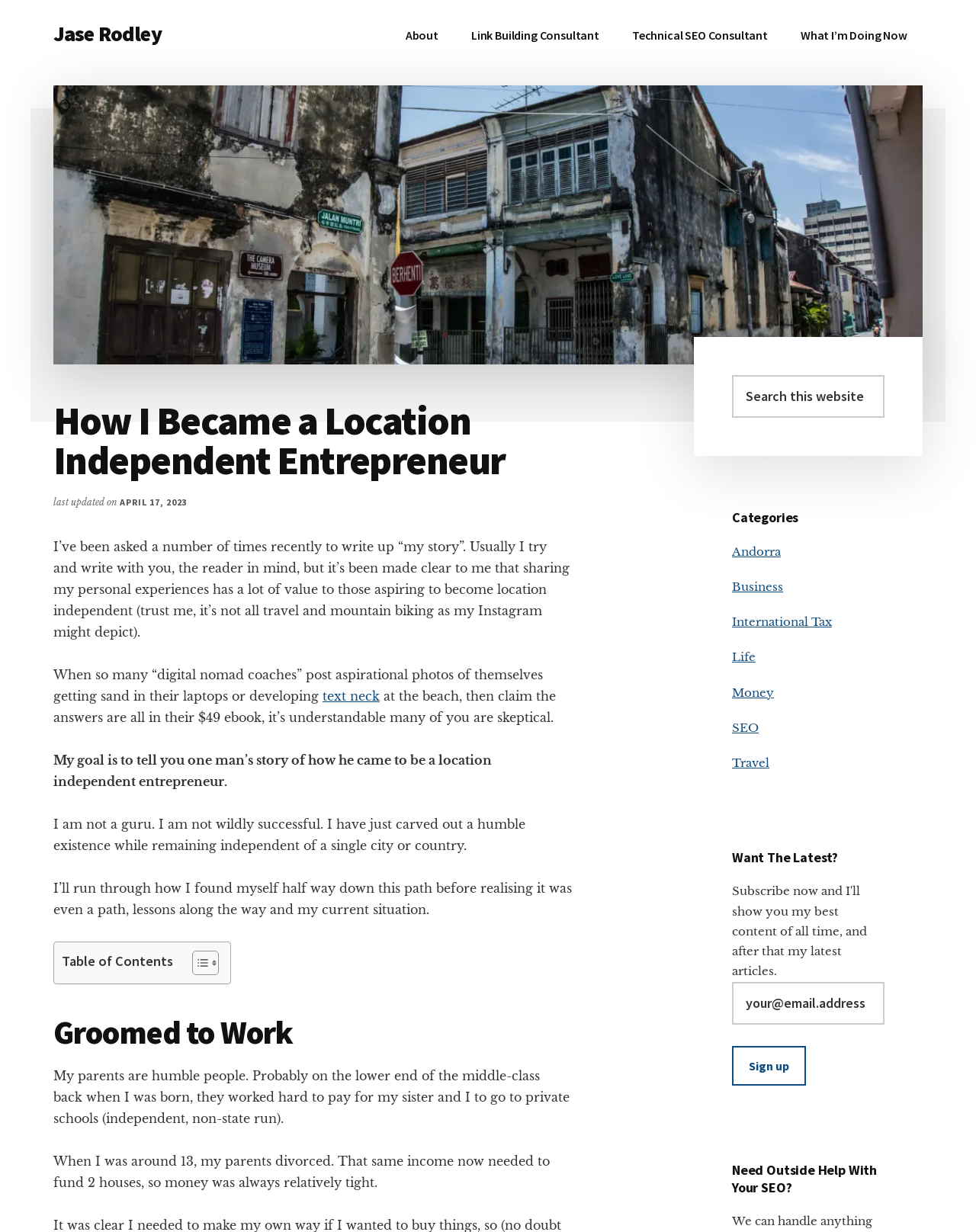Illustrate the webpage's structure and main components comprehensively.

This webpage is about the personal story of Jase Rodley, a location independent entrepreneur. At the top of the page, there are three "Skip to" links, followed by a link to Jase Rodley's name. Below that, there is a navigation menu with four links: "About", "Link Building Consultant", "Technical SEO Consultant", and "What I’m Doing Now".

On the left side of the page, there is a large image of Georgetown, Penang. Above the image, there is a header with the title "How I Became a Location Independent Entrepreneur" and a last updated date of April 17, 2023. Below the image, there is a block of text that introduces Jase Rodley's story, explaining that he is not a guru or wildly successful, but has carved out a humble existence while remaining location independent.

The main content of the page is divided into sections, with headings such as "Groomed to Work" and "My parents are humble people". The text describes Jase Rodley's upbringing, his parents' divorce, and how he found himself on the path to becoming a location independent entrepreneur.

On the right side of the page, there is a primary sidebar with several sections. At the top, there is a search box with a button to search the website. Below that, there are links to categories such as "Andorra", "Business", "International Tax", and "Travel". Further down, there is a section to subscribe to the latest content, with a textbox to enter an email address and a "Sign up" button. Finally, there is a section that offers outside help with SEO, with a heading and a brief description.

Overall, the webpage is a personal and reflective account of Jase Rodley's journey to becoming a location independent entrepreneur, with a clean and organized layout and easy-to-read text.